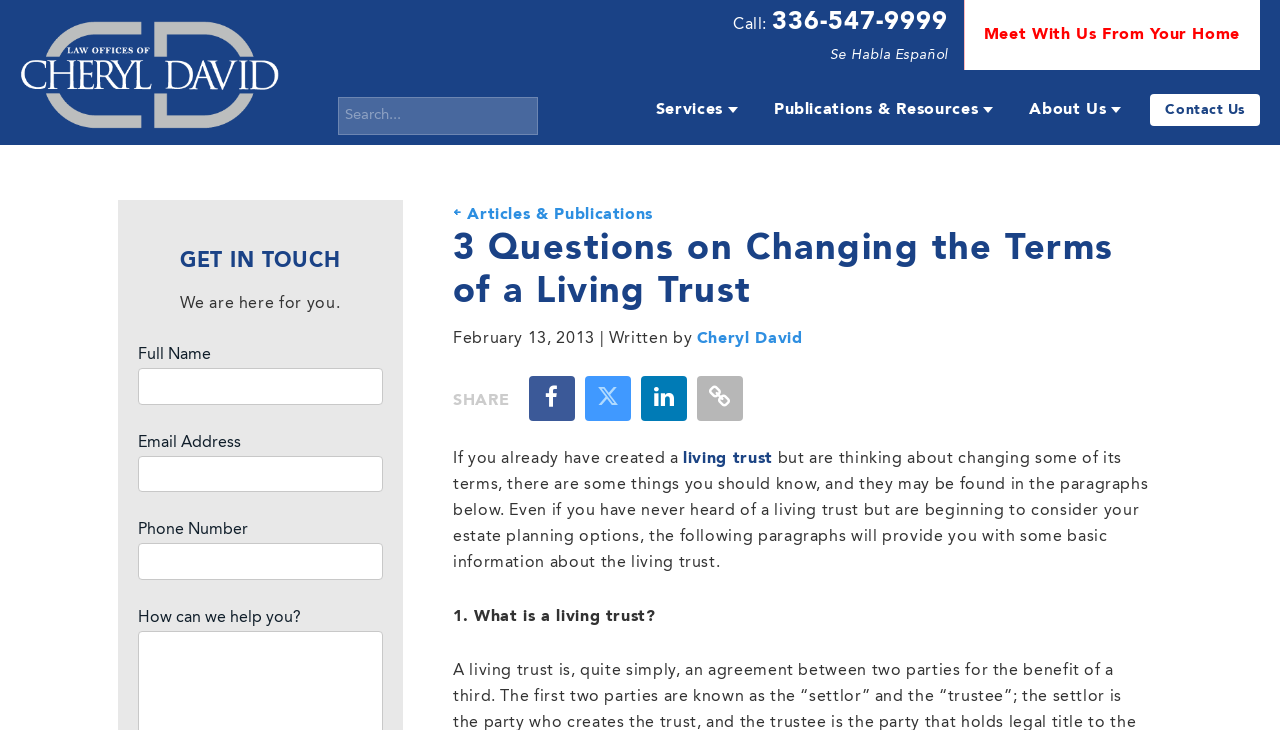What is the purpose of the form on the webpage?
Using the information presented in the image, please offer a detailed response to the question.

I inferred the purpose of the form by looking at the heading 'GET IN TOUCH' above the form, and the labels of the text boxes, which are 'Full Name', 'Email Address', 'Phone Number', and 'How can we help you?'. This suggests that the form is meant for users to provide their contact information and a message to get in touch with the Law Offices of Cheryl David.